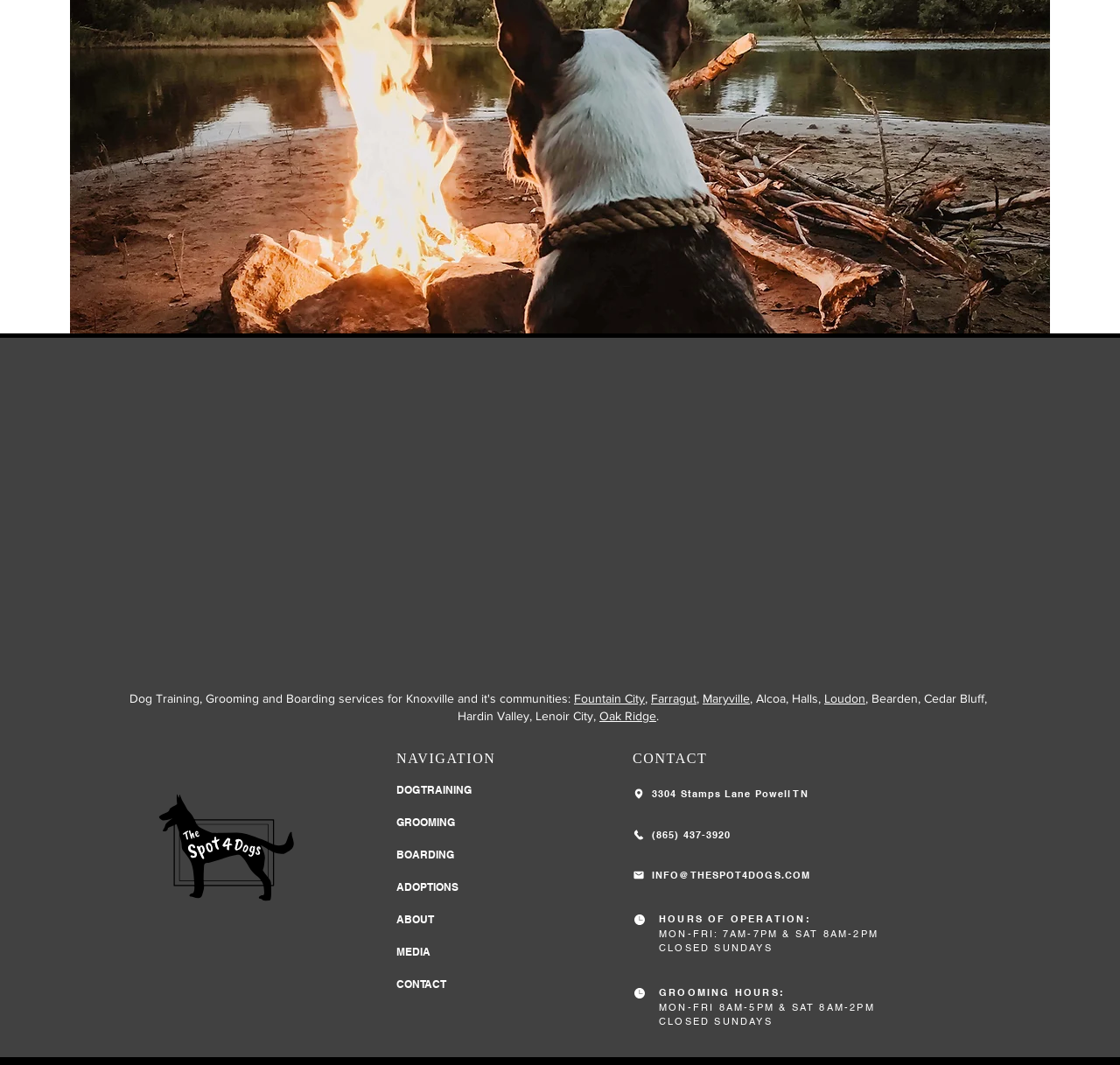What is the address of The Spot 4 Dogs?
We need a detailed and meticulous answer to the question.

The address of The Spot 4 Dogs is located at the bottom left of the webpage, and it is listed as '3304 Stamps Lane Powell TN'.